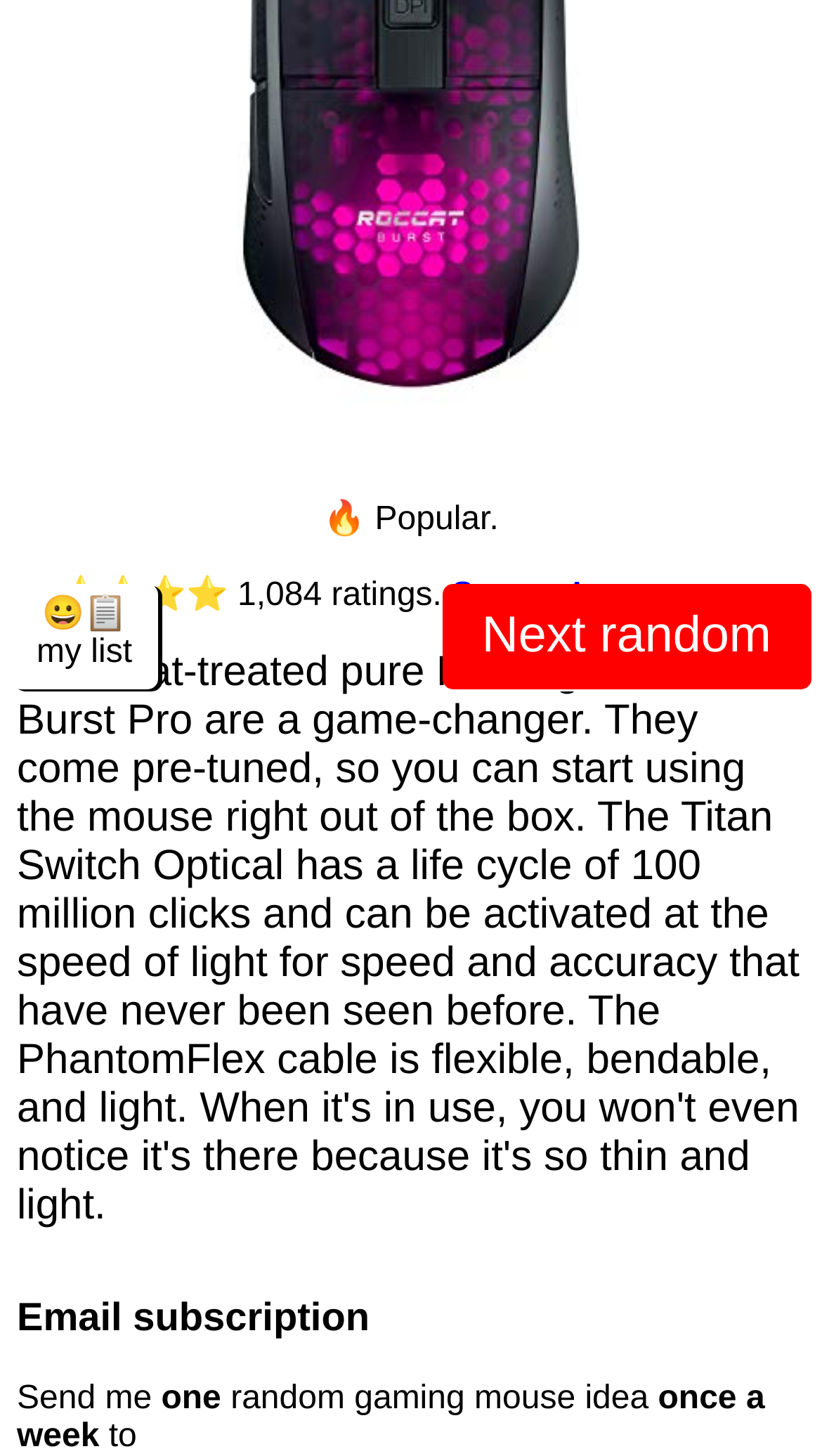Given the element description, predict the bounding box coordinates in the format (top-left x, top-left y, bottom-right x, bottom-right y), using floating point numbers between 0 and 1: Next random

[0.537, 0.401, 0.987, 0.473]